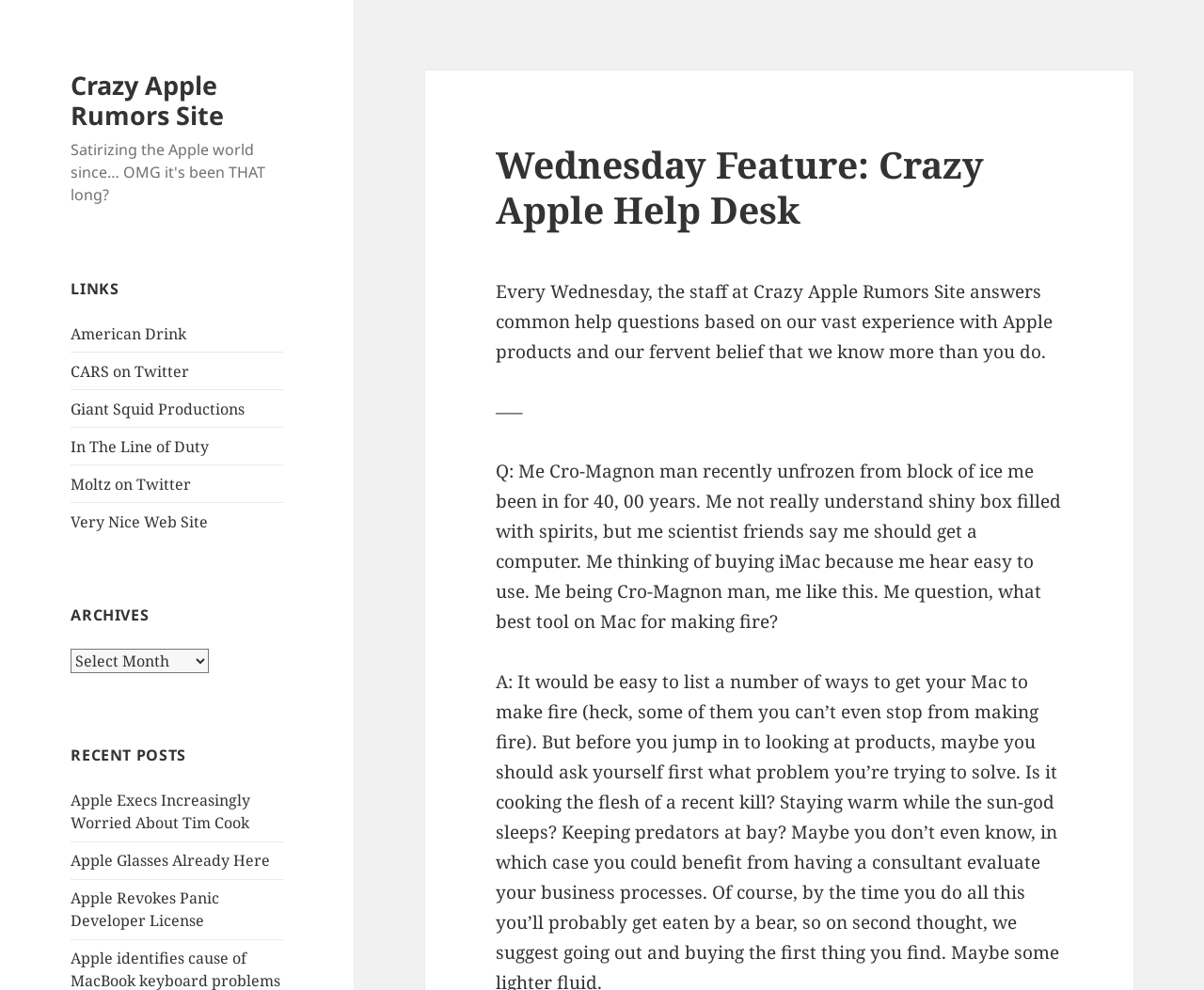Please specify the bounding box coordinates of the element that should be clicked to execute the given instruction: 'Click on the 'Crazy Apple Rumors Site' link'. Ensure the coordinates are four float numbers between 0 and 1, expressed as [left, top, right, bottom].

[0.059, 0.069, 0.186, 0.134]